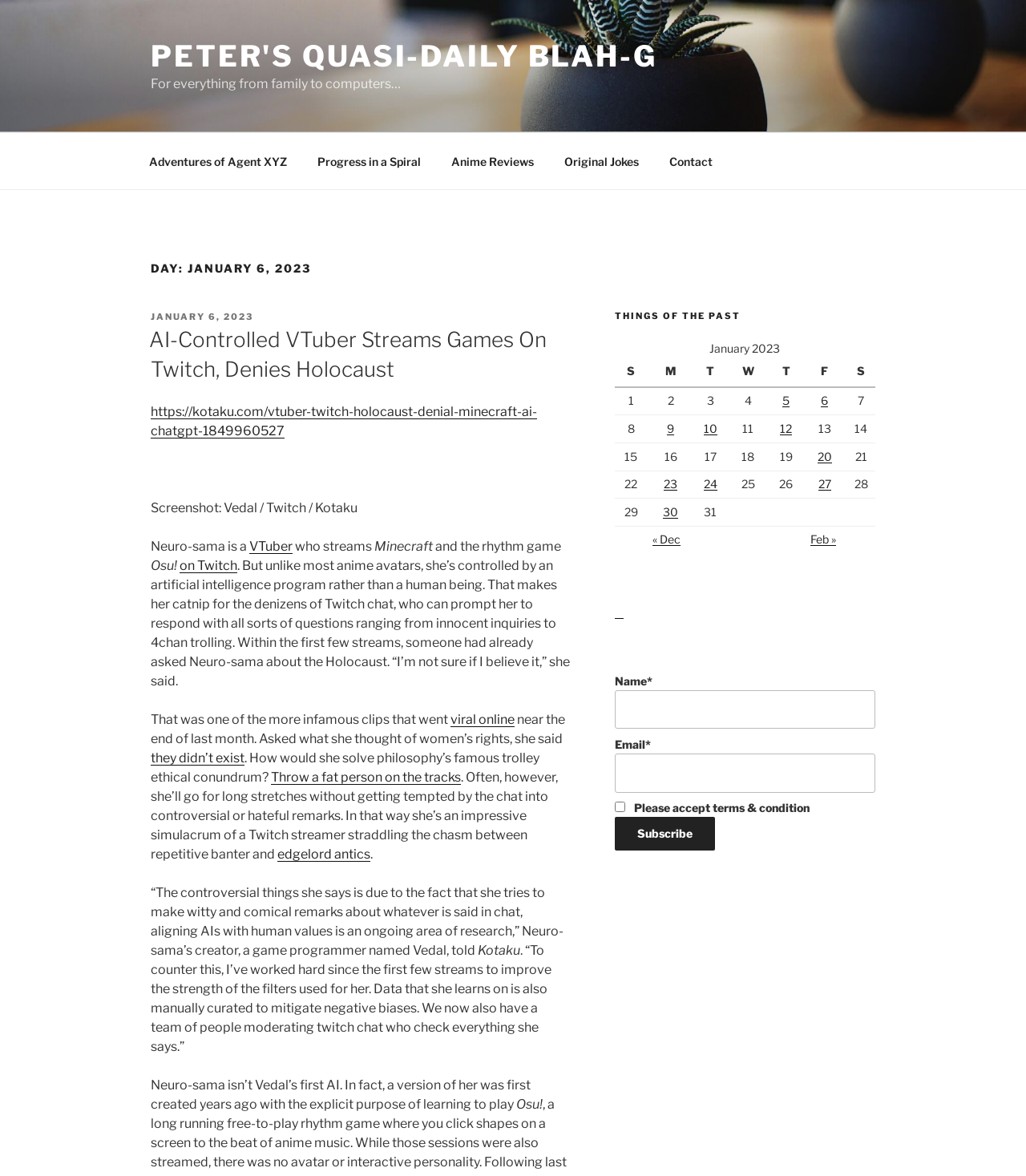Identify the headline of the webpage and generate its text content.

DAY: JANUARY 6, 2023